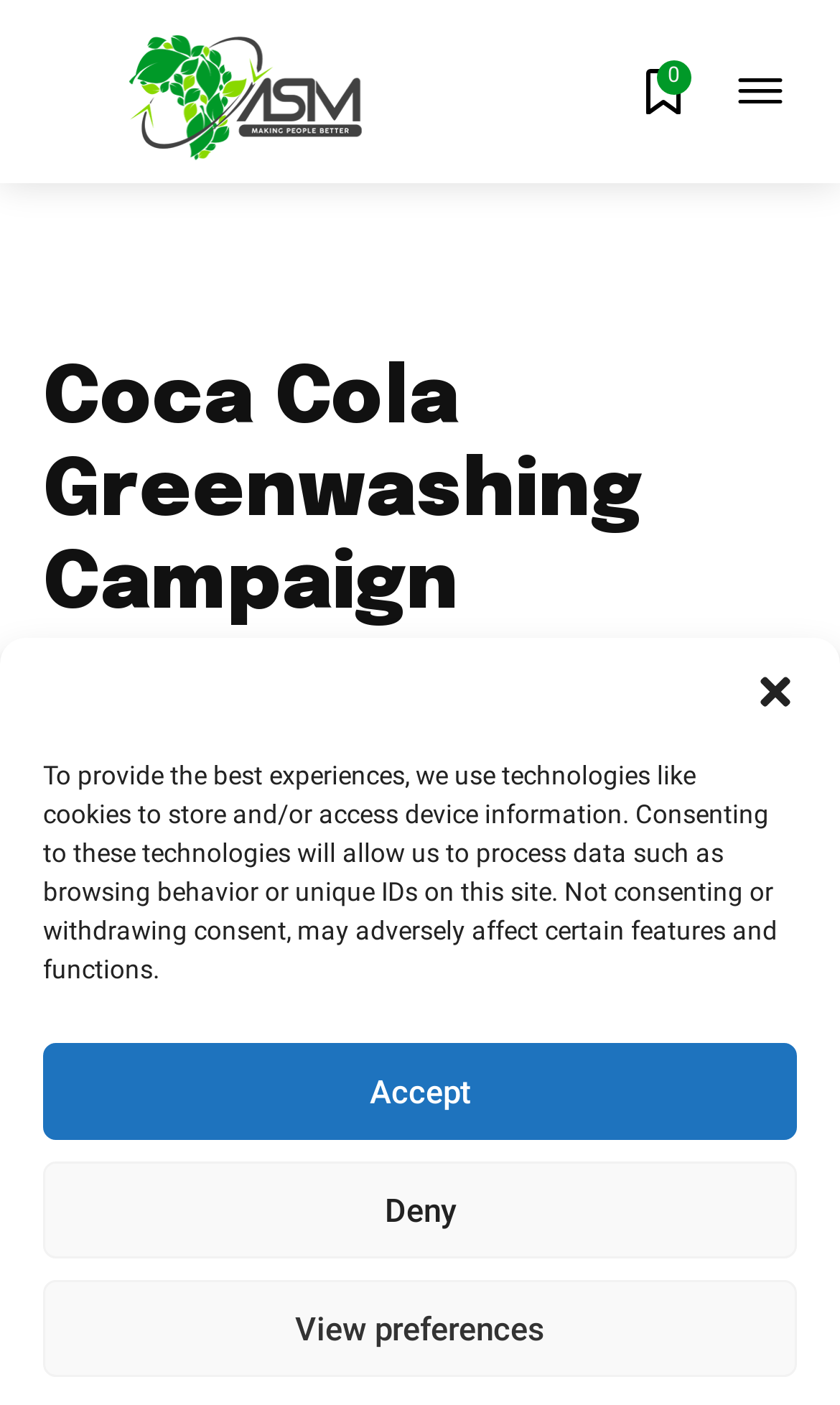Using the element description Environmental Responsibility, predict the bounding box coordinates for the UI element. Provide the coordinates in (top-left x, top-left y, bottom-right x, bottom-right y) format with values ranging from 0 to 1.

[0.051, 0.674, 0.59, 0.697]